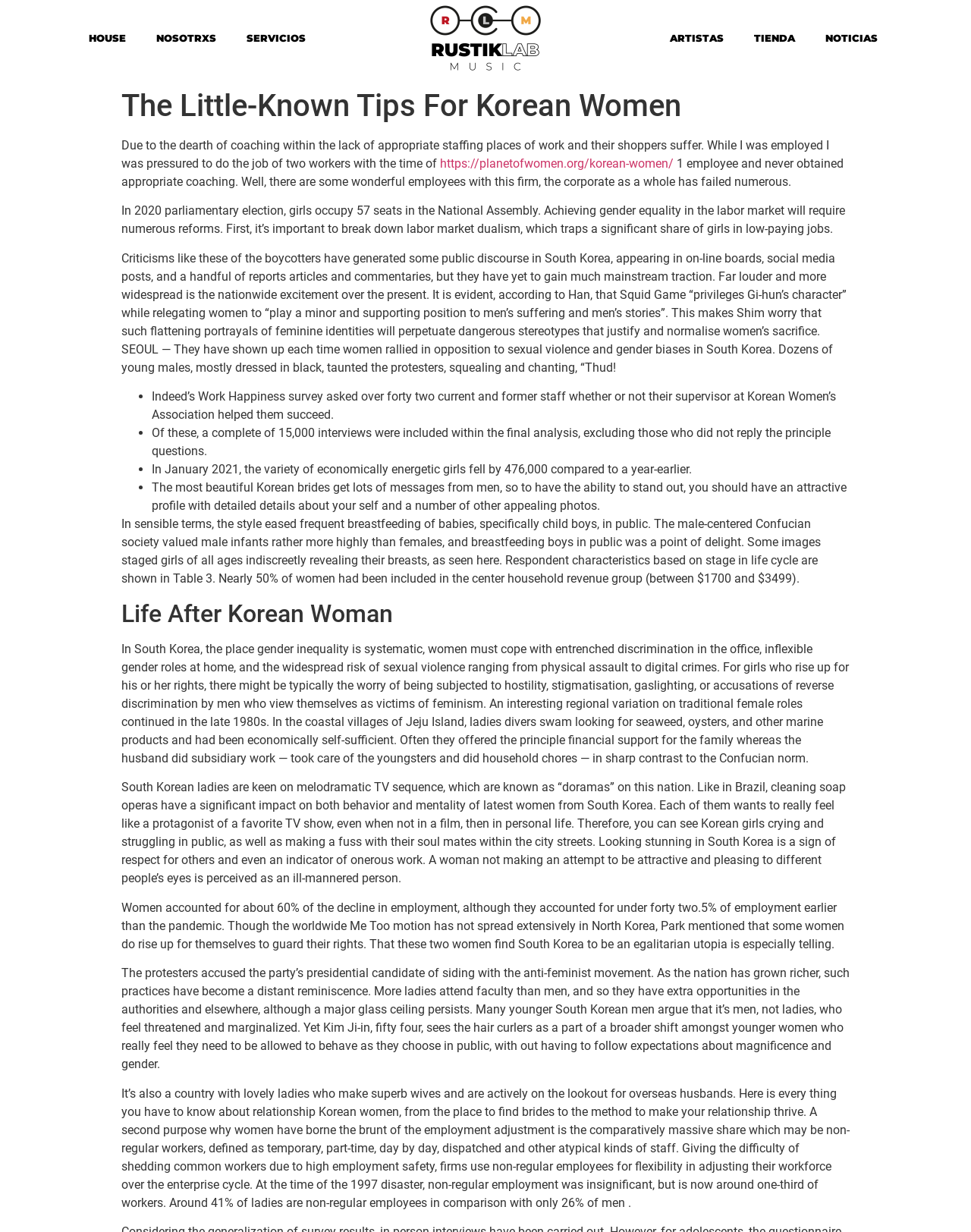What is the main topic of the webpage?
Please give a detailed answer to the question using the information shown in the image.

Based on the webpage content, it appears that the main topic is about Korean women, discussing their roles, rights, and issues in South Korean society.